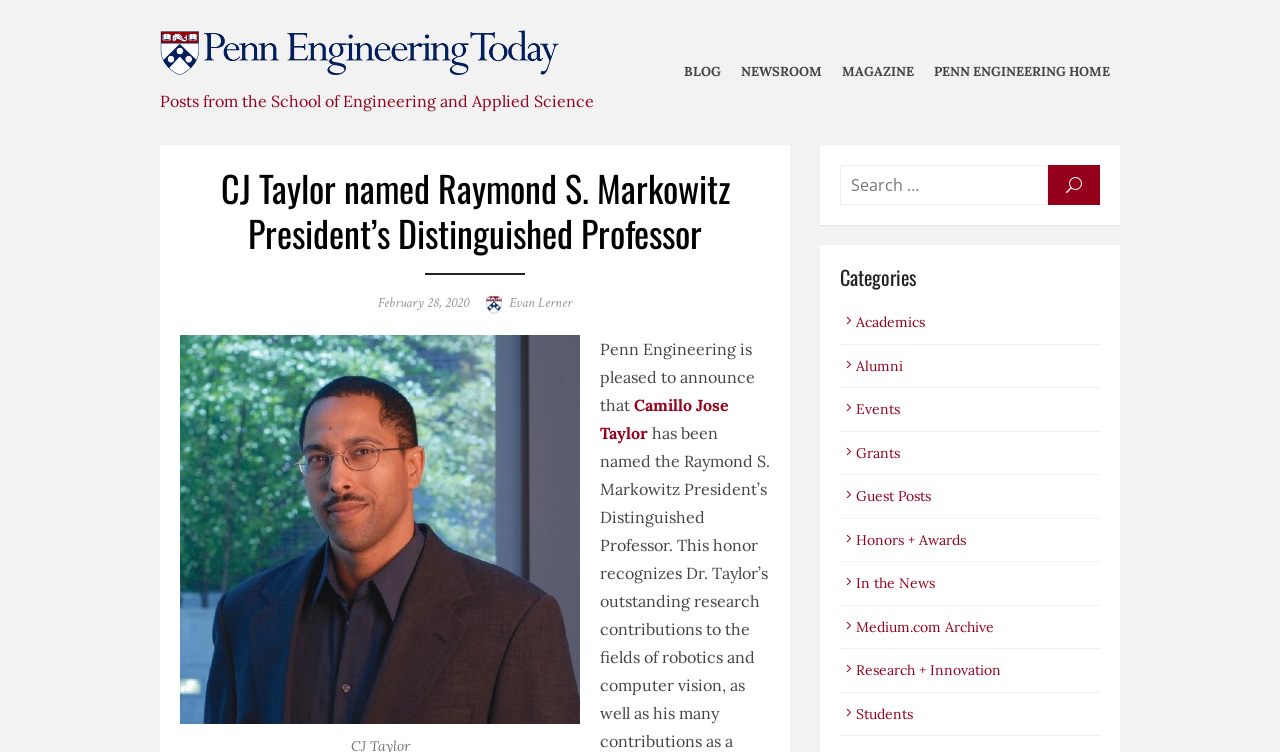Provide a brief response to the question using a single word or phrase: 
What is the name of the author?

Evan Lerner